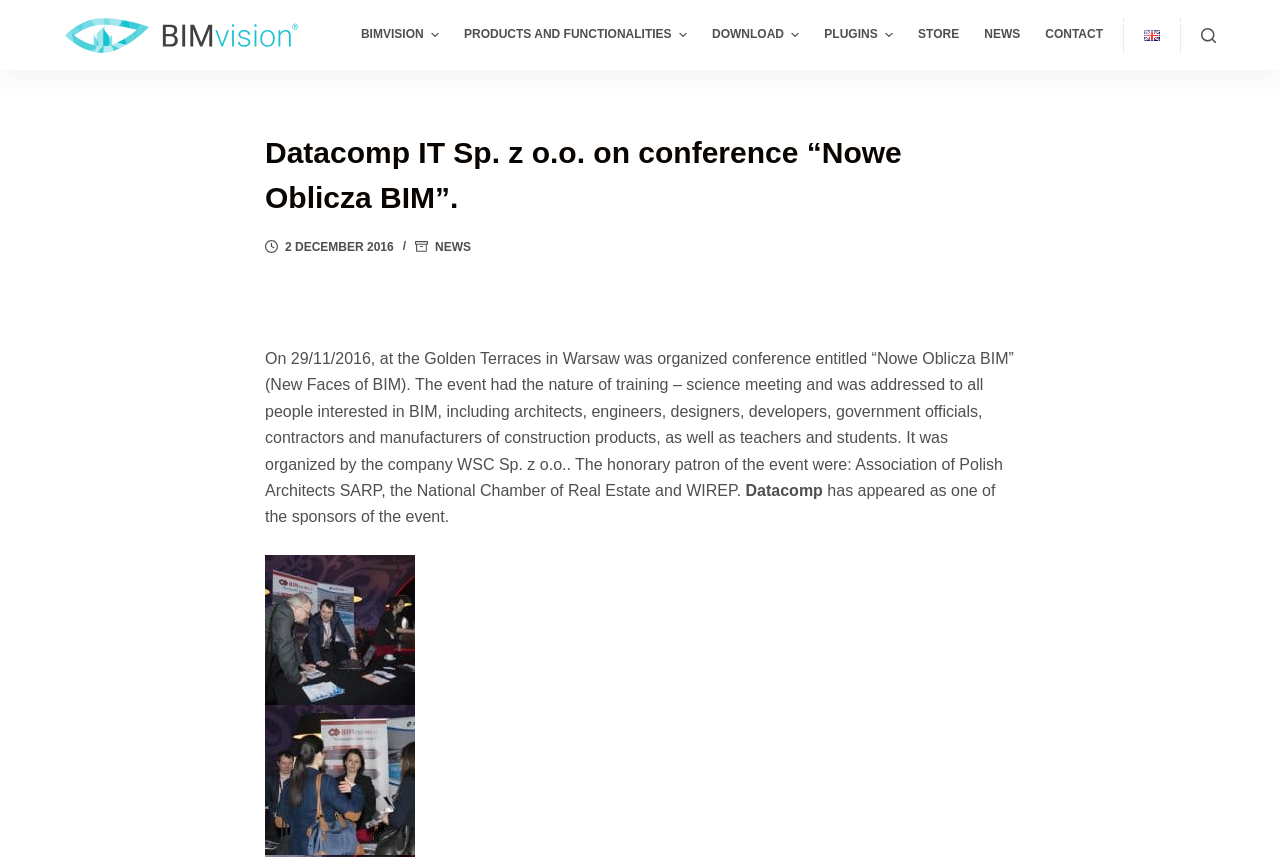What is the role of Datacomp in the conference?
Please answer the question with as much detail as possible using the screenshot.

The role of Datacomp in the conference can be found in the paragraph of text, which states 'Datacomp has appeared as one of the sponsors of the event.'